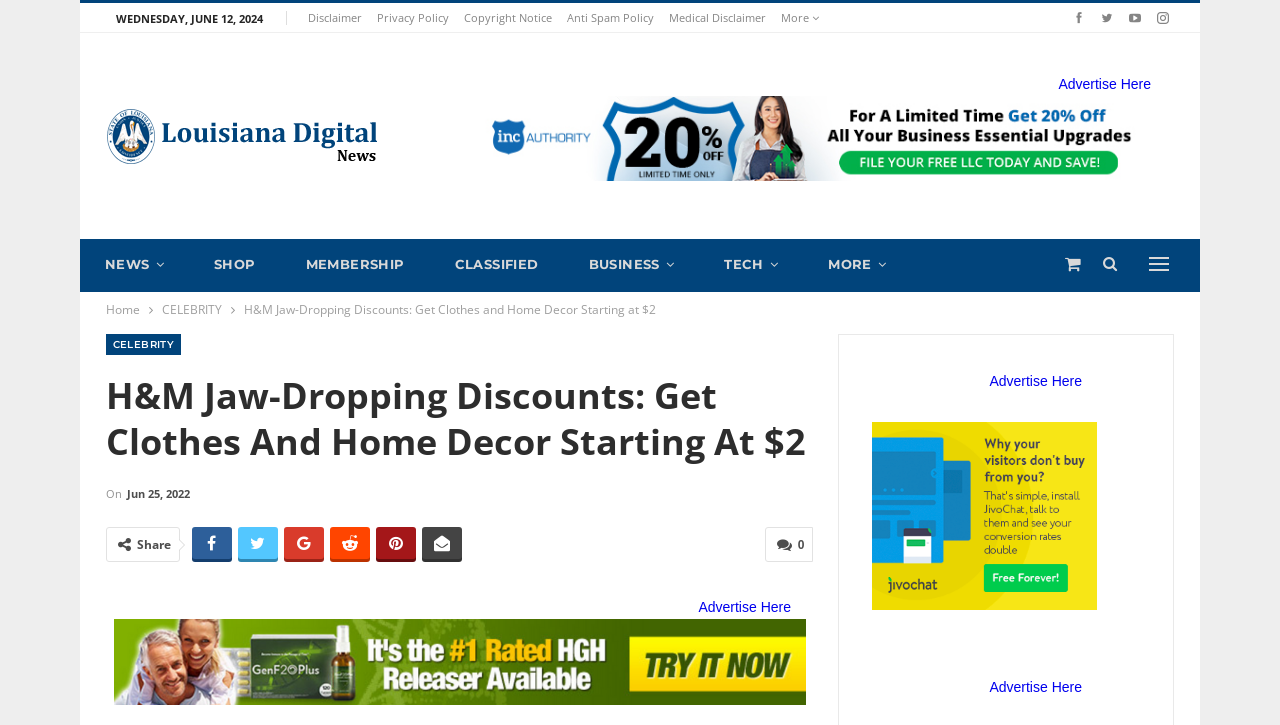Reply to the question with a brief word or phrase: What is the price range of the H&M discounts?

Starting at $2